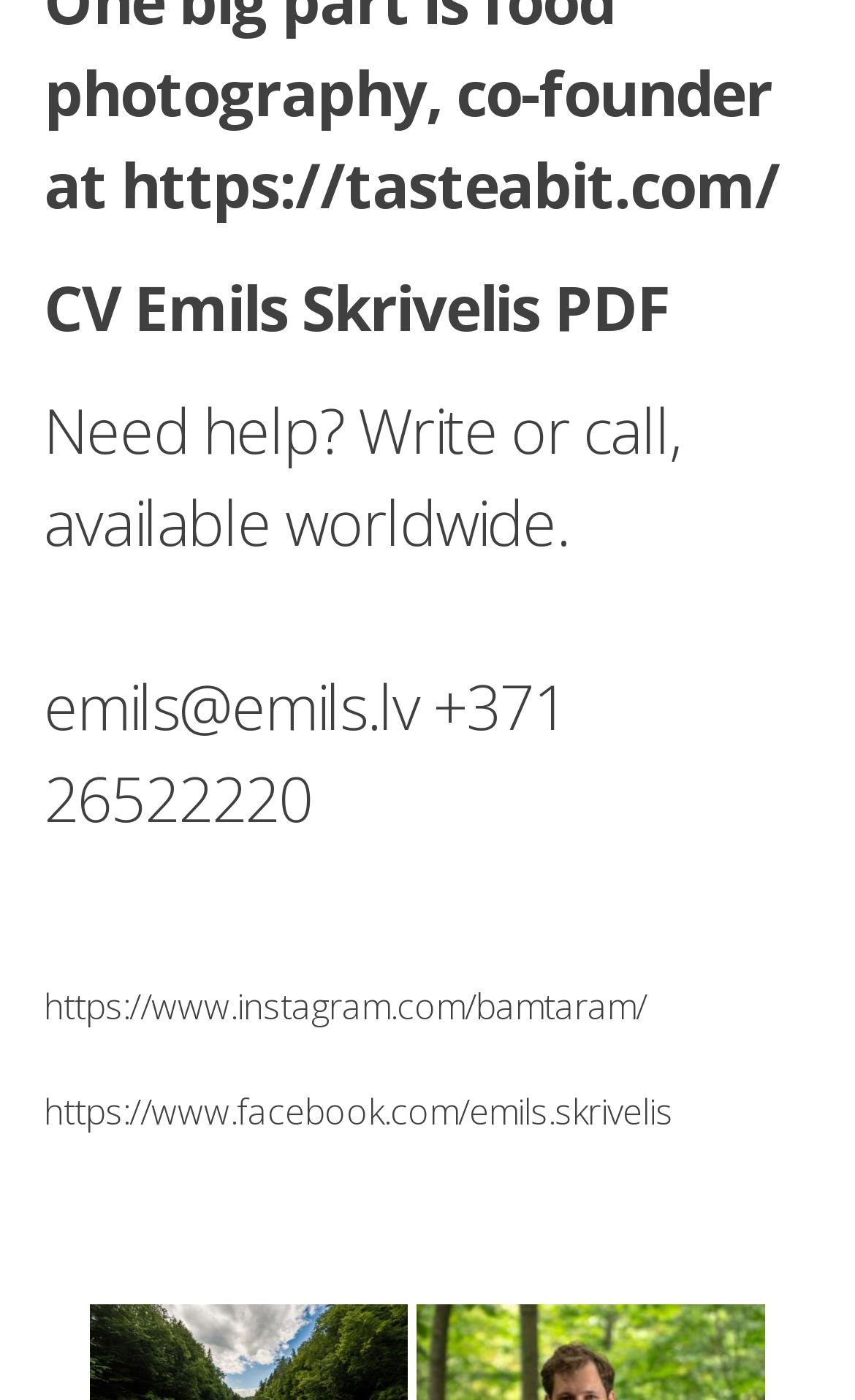Use one word or a short phrase to answer the question provided: 
What is the name of the person associated with the CV?

Emils Skrivelis